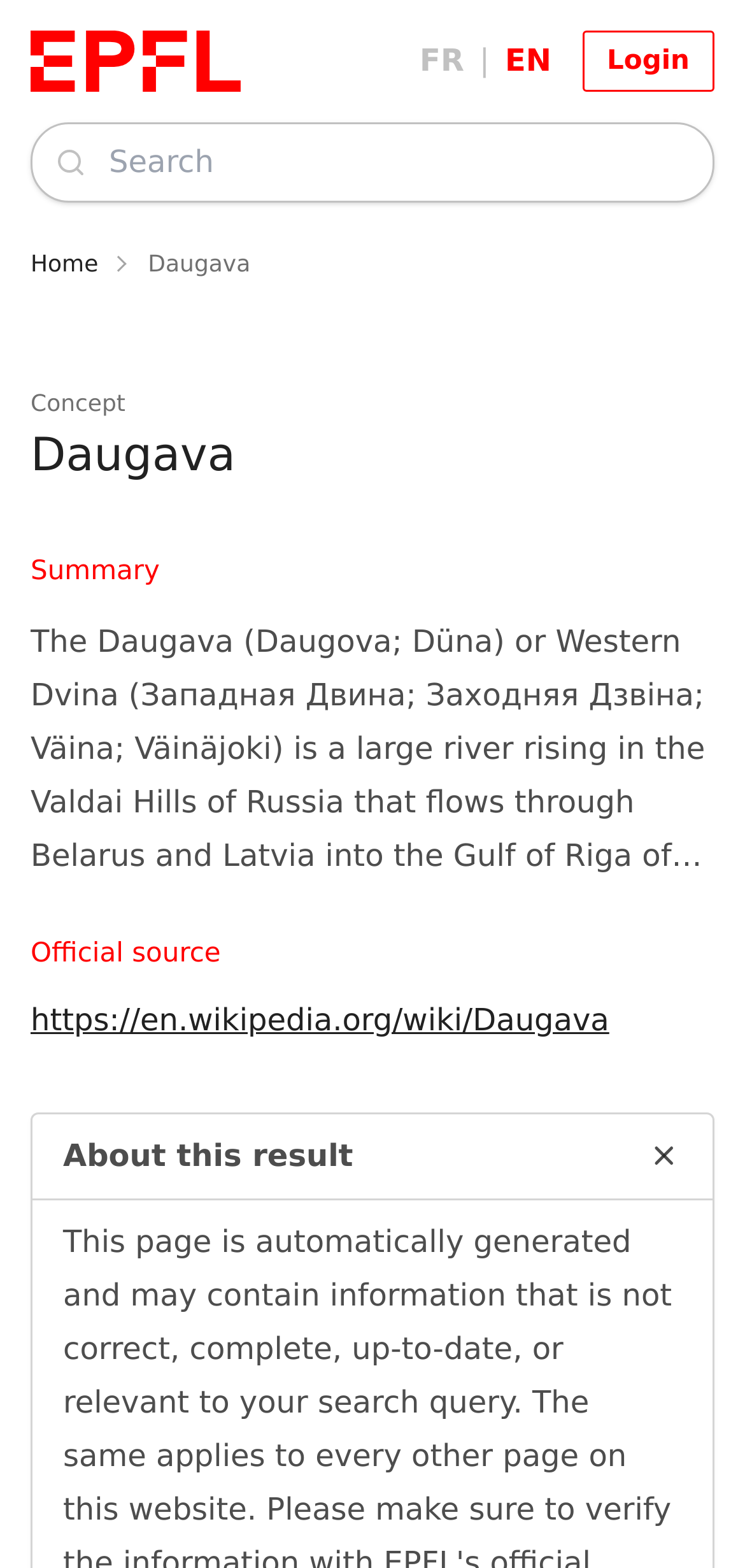Please identify the bounding box coordinates of the area that needs to be clicked to follow this instruction: "Visit the Wikipedia page".

[0.041, 0.639, 0.818, 0.662]